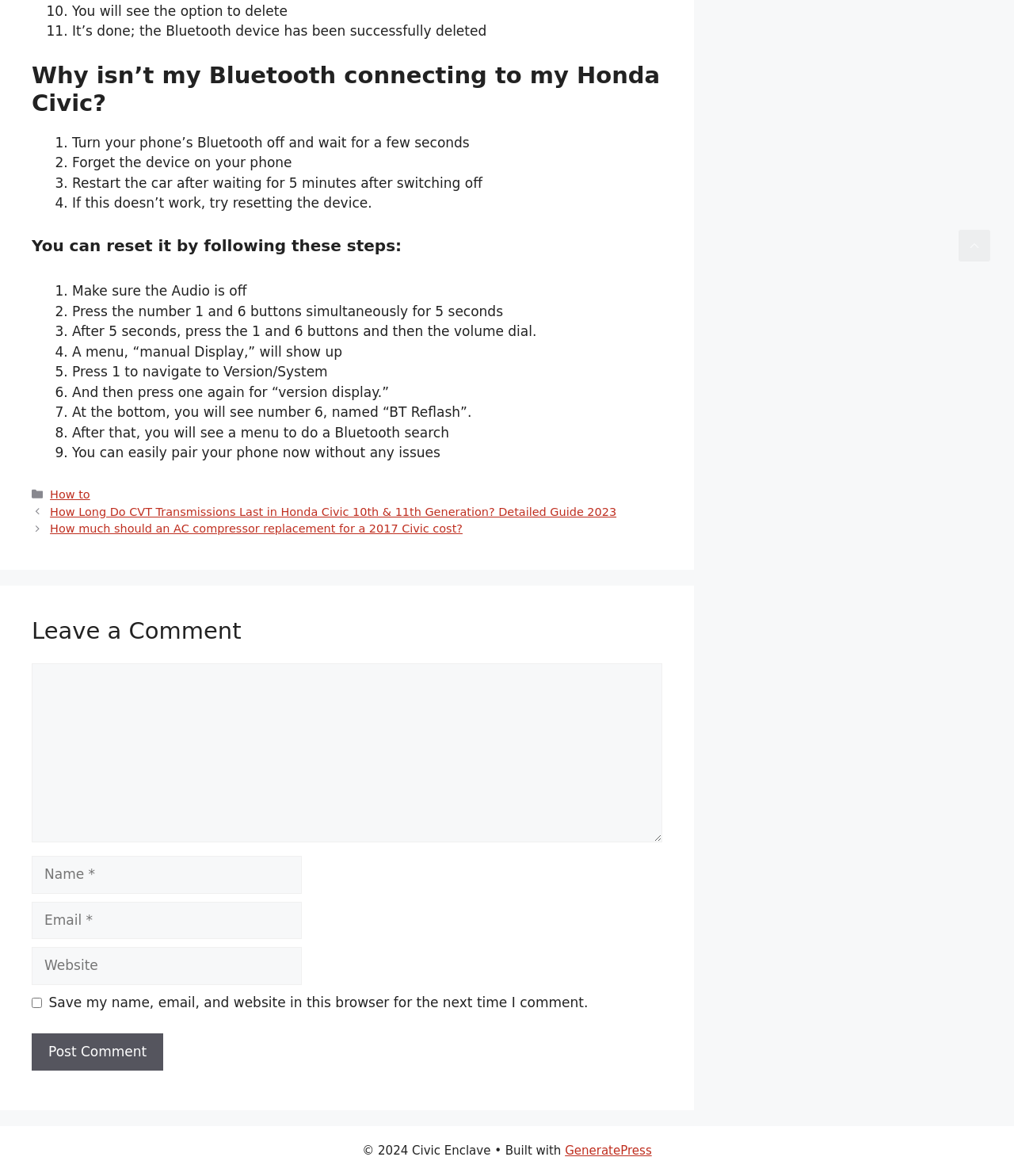Please identify the bounding box coordinates of the area that needs to be clicked to follow this instruction: "Enter your name in the 'Name' field".

[0.031, 0.728, 0.298, 0.76]